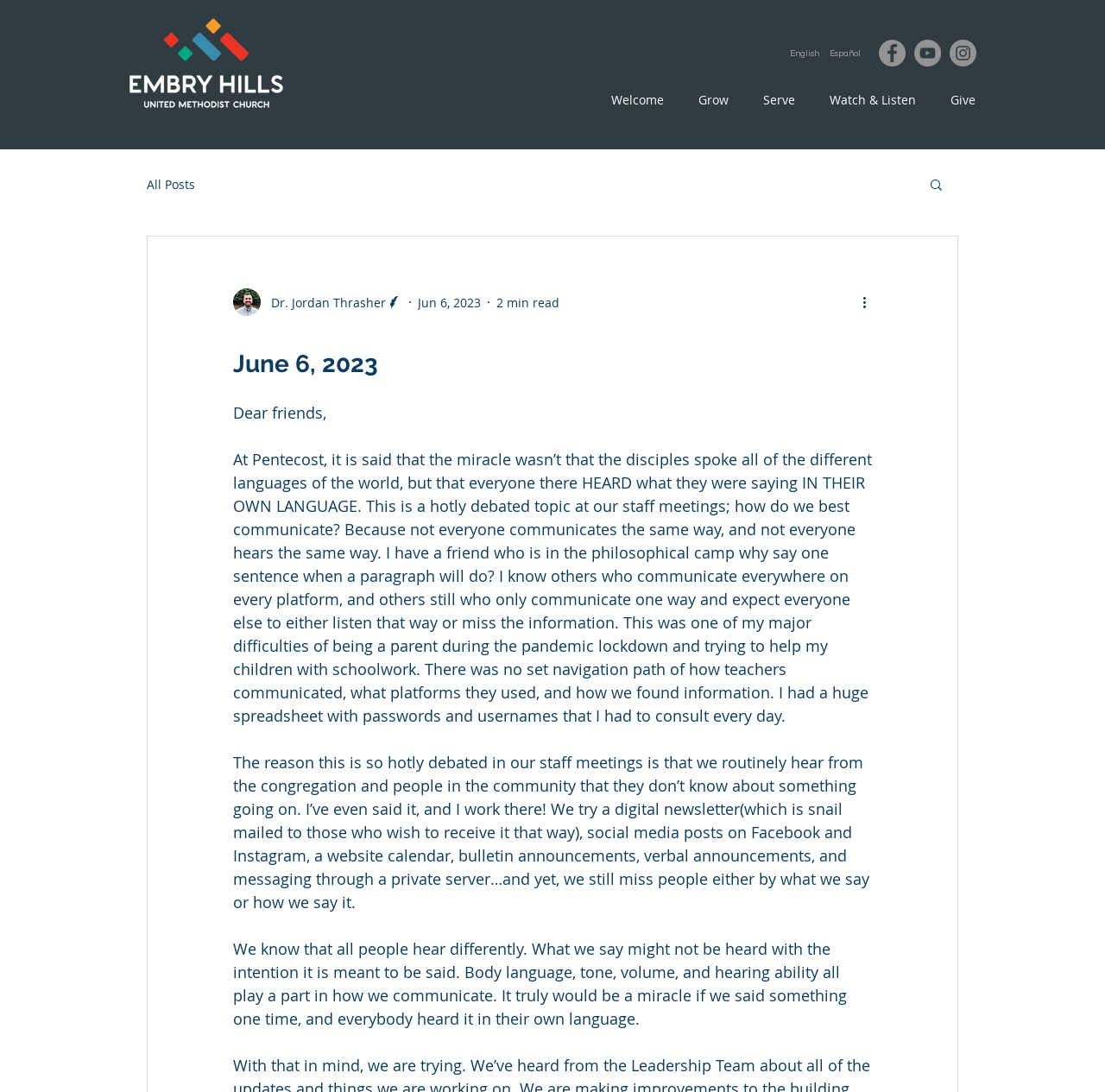Using the description "aria-label="YouTube"", predict the bounding box of the relevant HTML element.

[0.827, 0.036, 0.852, 0.061]